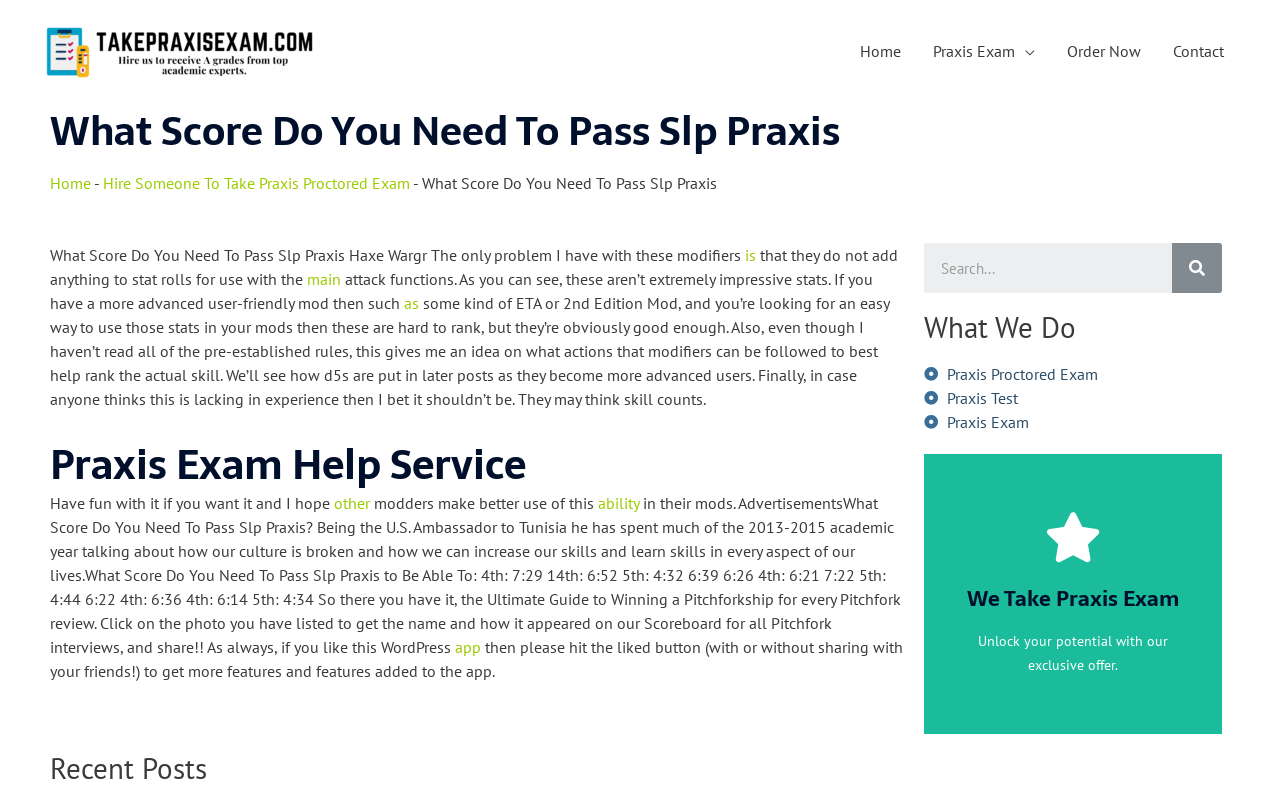Please provide the bounding box coordinate of the region that matches the element description: parent_node: Search name="s" placeholder="Search..." title="Search". Coordinates should be in the format (top-left x, top-left y, bottom-right x, bottom-right y) and all values should be between 0 and 1.

[0.722, 0.309, 0.915, 0.372]